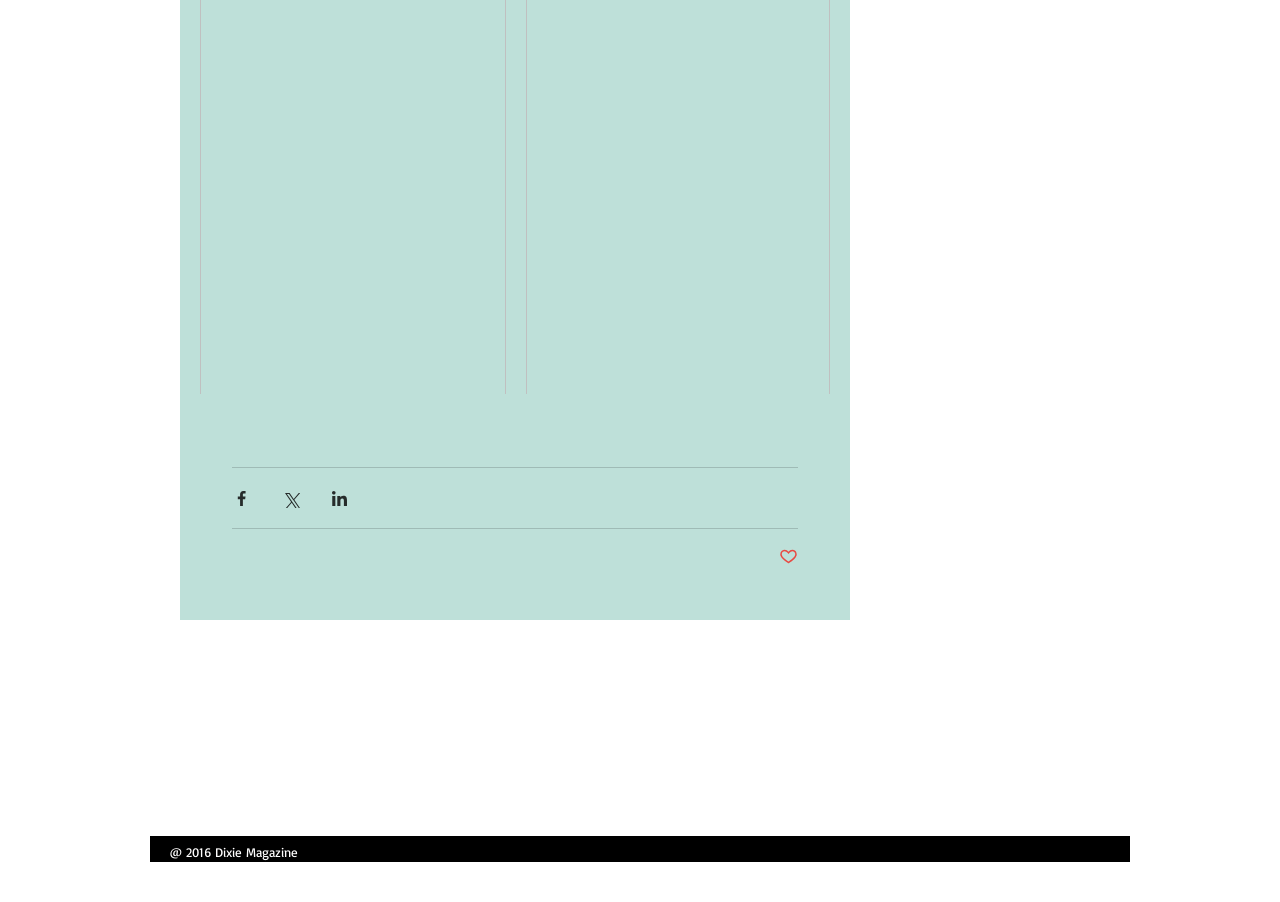With reference to the image, please provide a detailed answer to the following question: What social media platforms are available in the social bar?

The social bar at the bottom of the webpage contains links to Instagram and Facebook, allowing users to access these social media platforms.